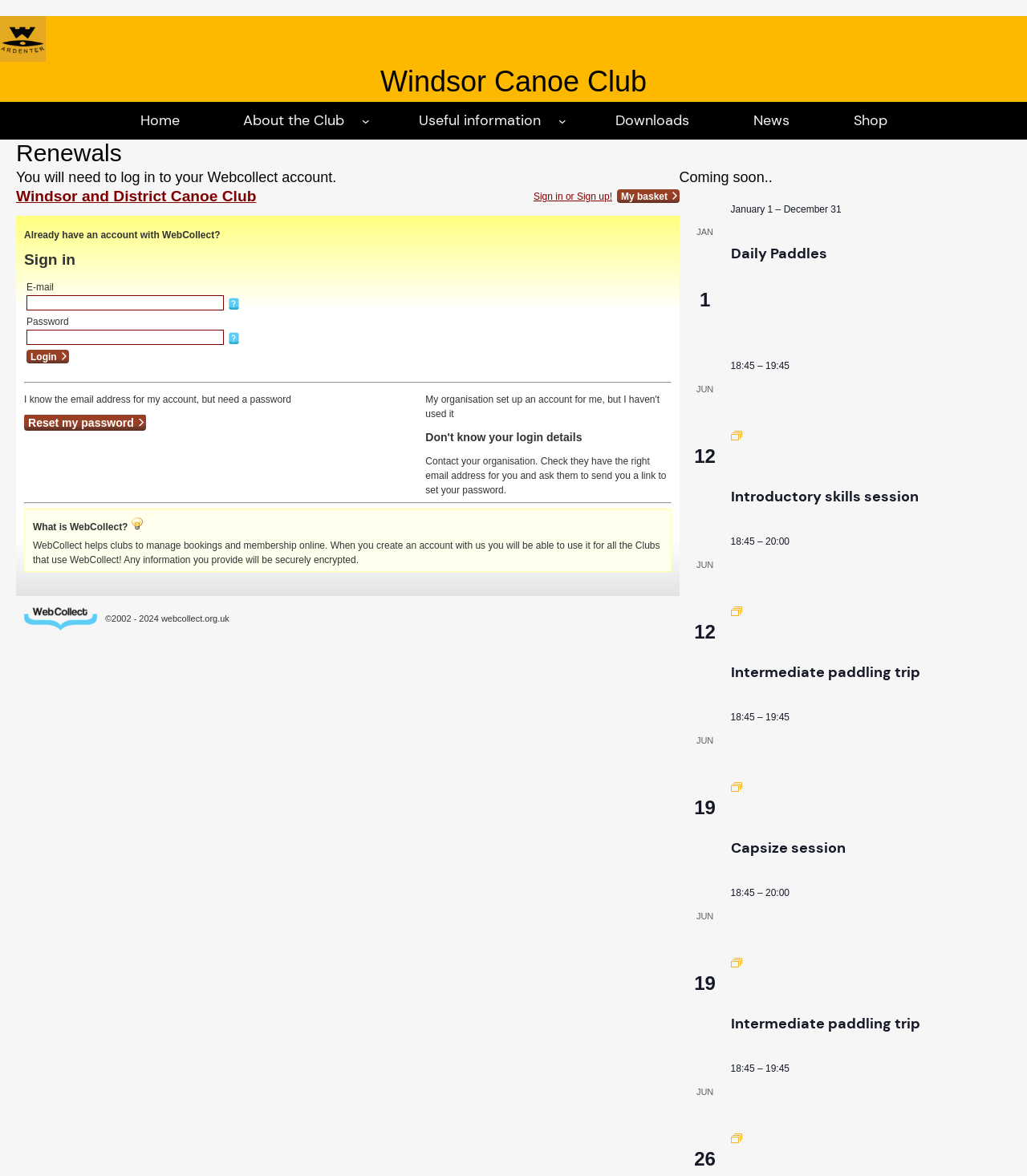Predict the bounding box coordinates for the UI element described as: "Shop". The coordinates should be four float numbers between 0 and 1, presented as [left, top, right, bottom].

[0.817, 0.087, 0.878, 0.119]